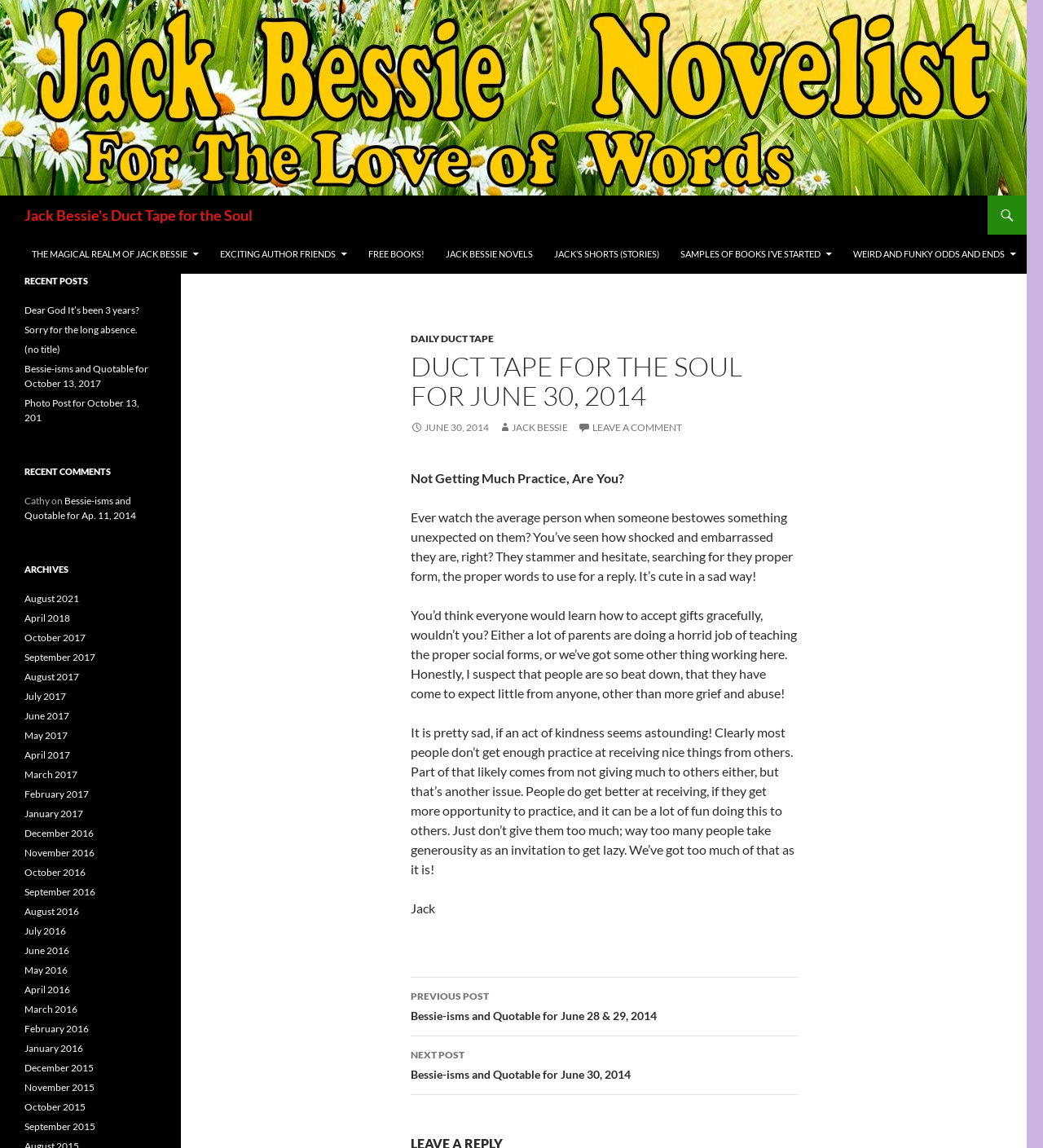Could you highlight the region that needs to be clicked to execute the instruction: "View the 'RECENT POSTS'"?

[0.023, 0.238, 0.15, 0.251]